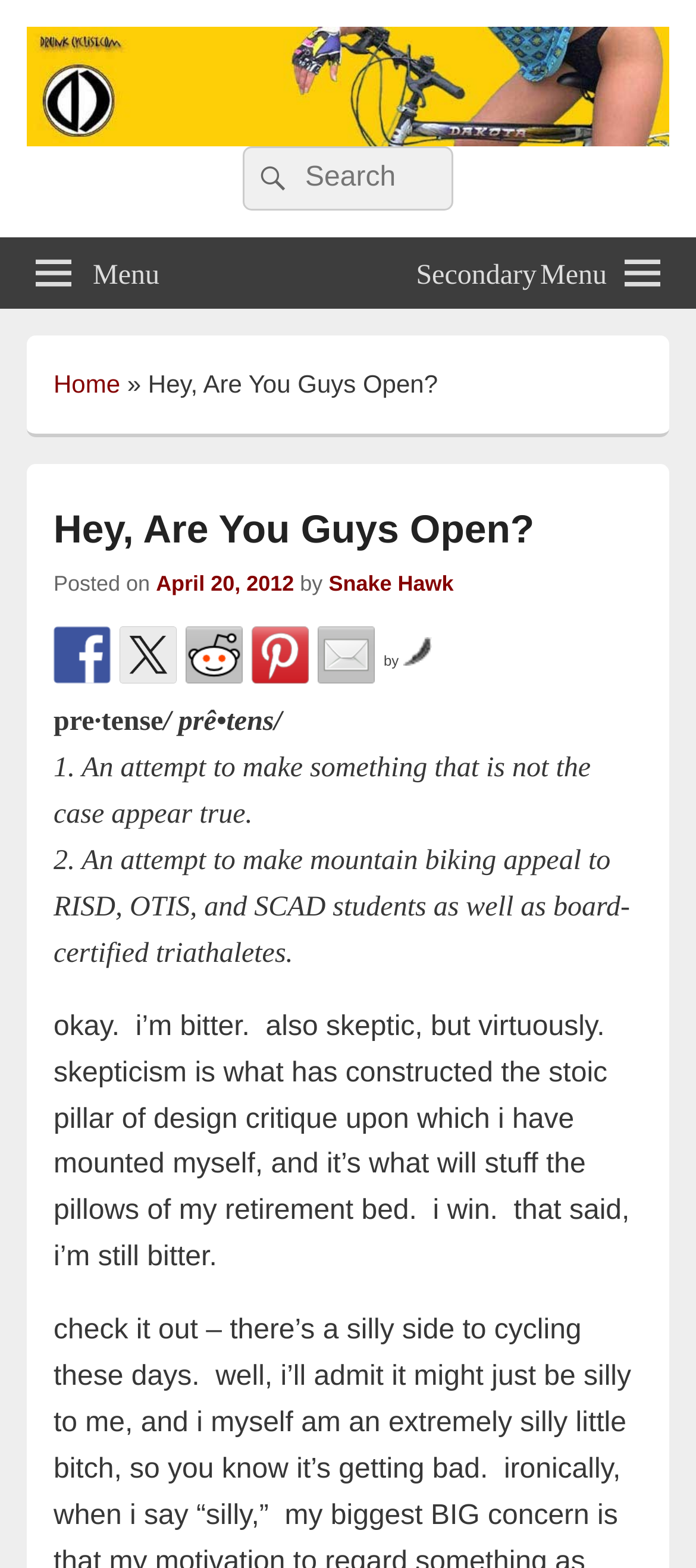From the webpage screenshot, identify the region described by by. Provide the bounding box coordinates as (top-left x, top-left y, bottom-right x, bottom-right y), with each value being a floating point number between 0 and 1.

[0.551, 0.417, 0.62, 0.427]